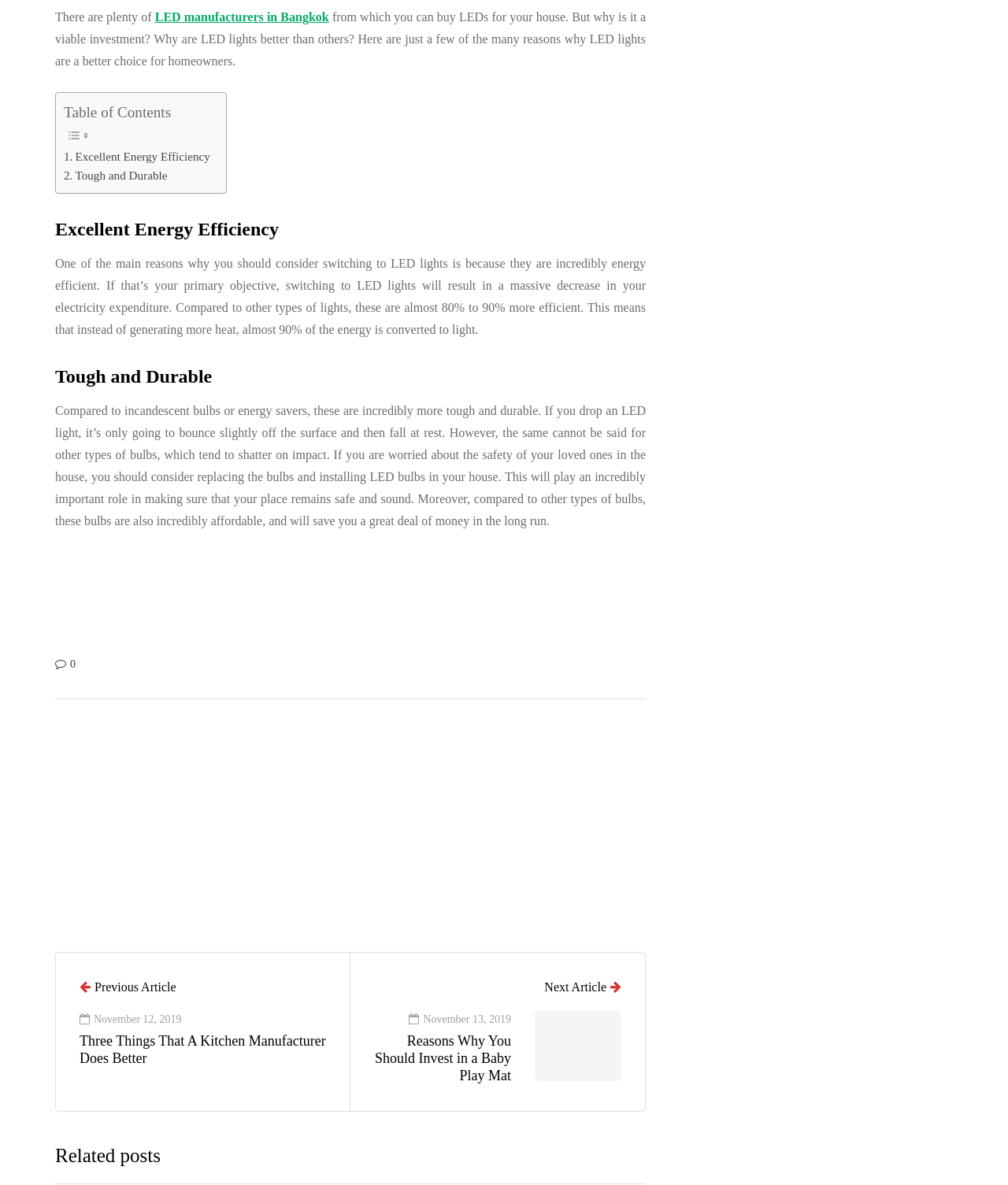What is the purpose of the table of contents?
Based on the visual details in the image, please answer the question thoroughly.

The table of contents is typically used to help users navigate the webpage and find specific sections or topics. In this case, the table of contents lists the different benefits of LED lights, such as 'Excellent Energy Efficiency' and 'Tough and Durable', which suggests that its purpose is to help users navigate the webpage.